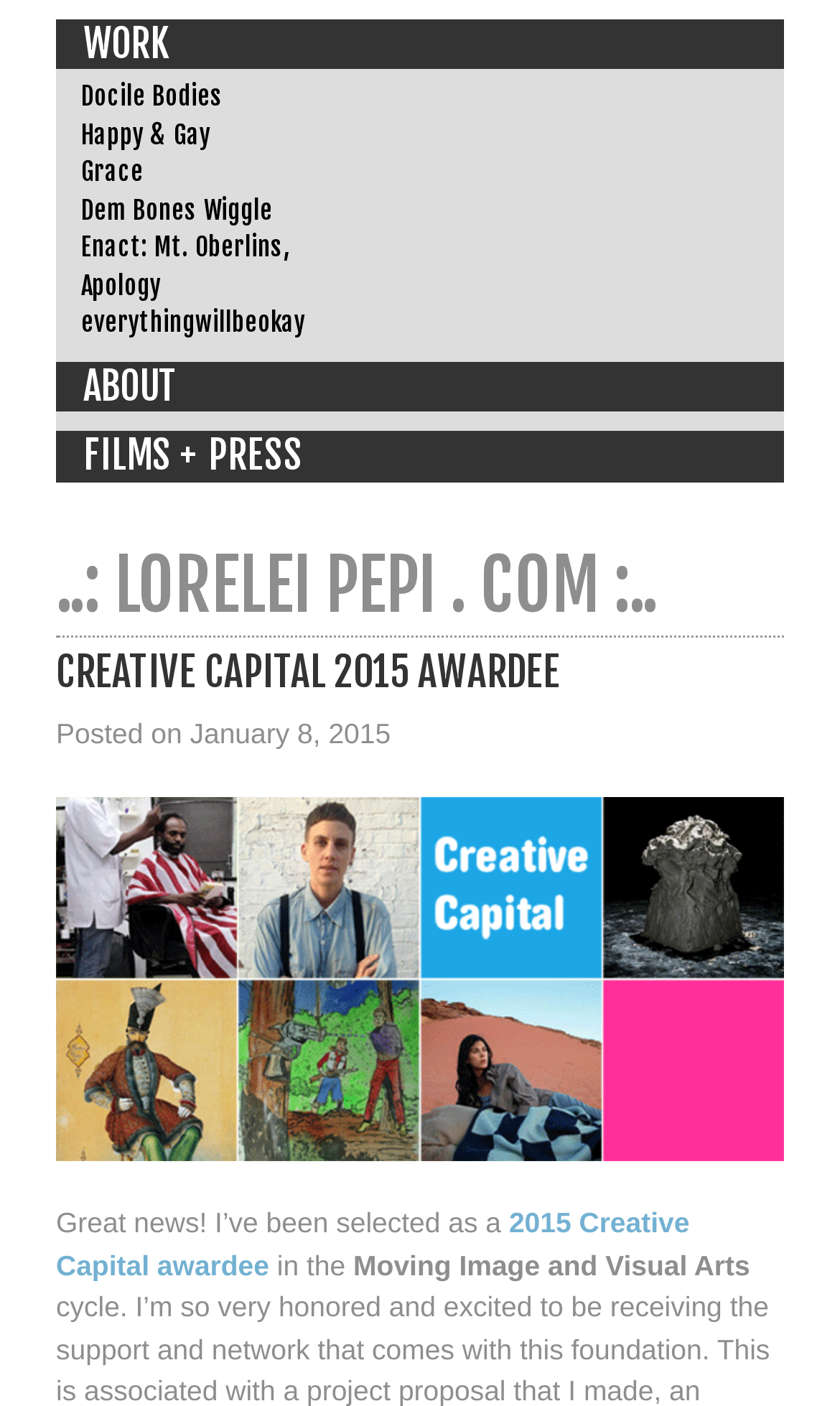What is the award mentioned on the webpage?
Based on the image content, provide your answer in one word or a short phrase.

Creative Capital 2015 Awardee